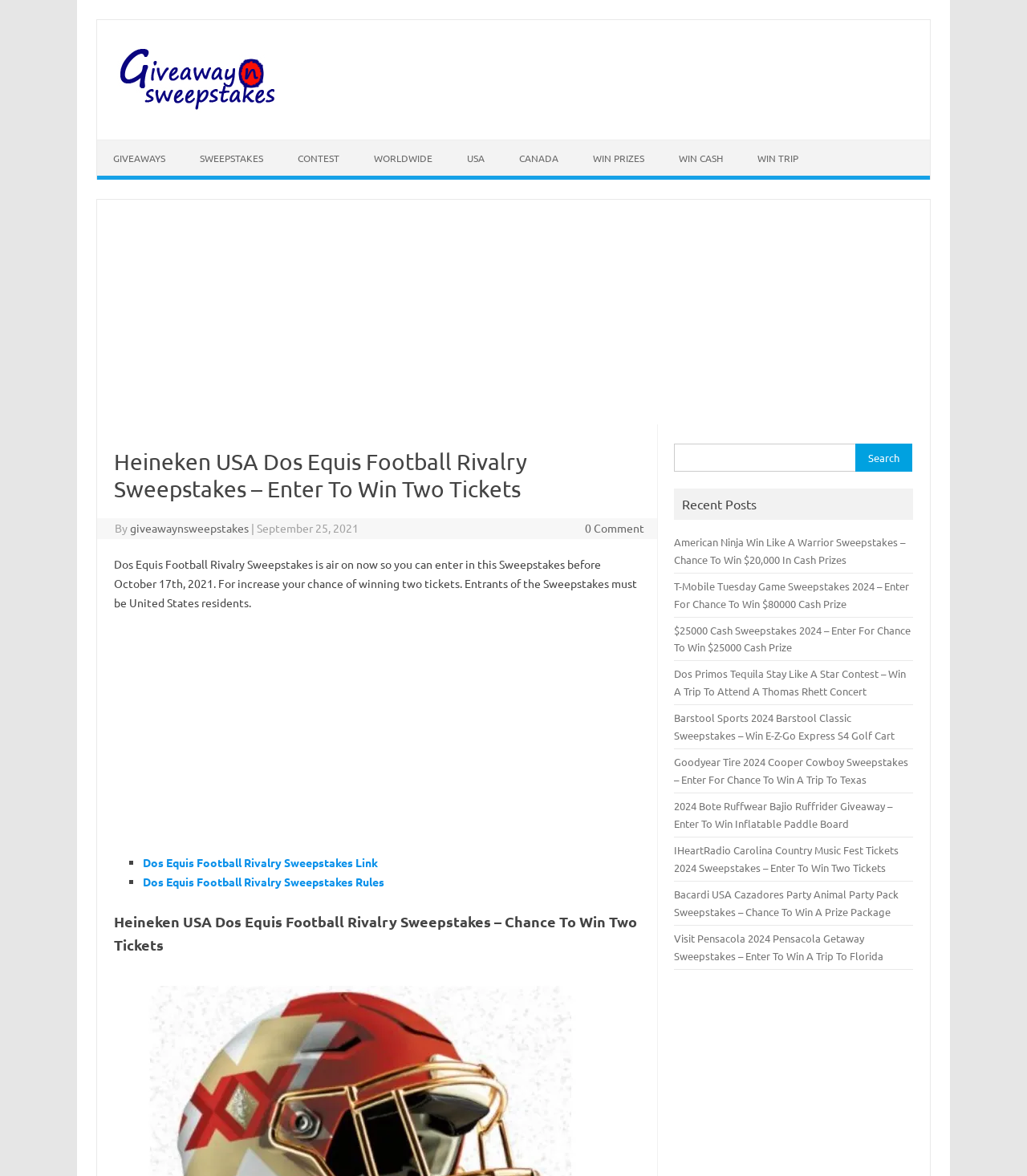Please find the bounding box for the UI component described as follows: "Win Cash".

[0.645, 0.119, 0.72, 0.15]